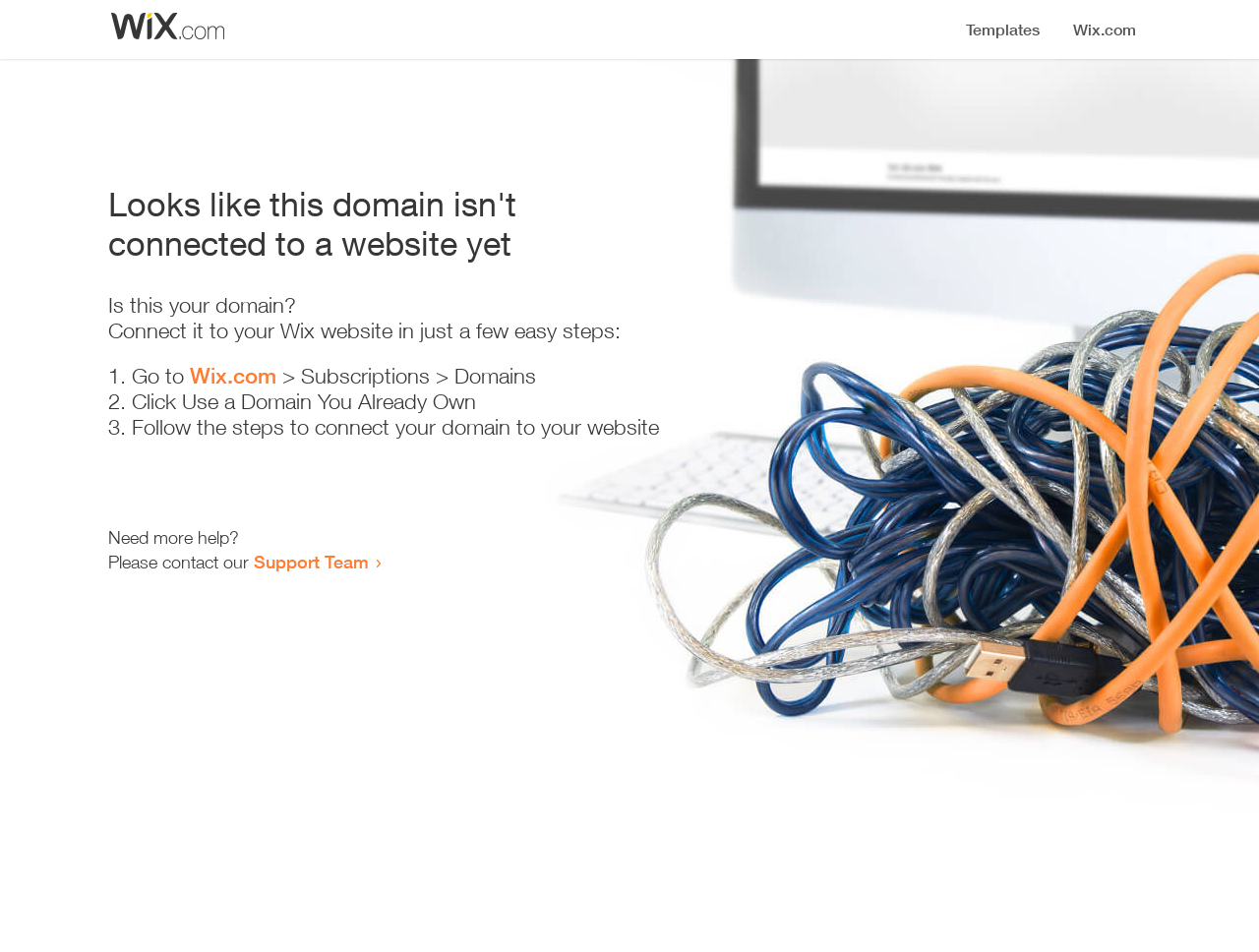Using the provided description Wix.com, find the bounding box coordinates for the UI element. Provide the coordinates in (top-left x, top-left y, bottom-right x, bottom-right y) format, ensuring all values are between 0 and 1.

[0.151, 0.381, 0.22, 0.408]